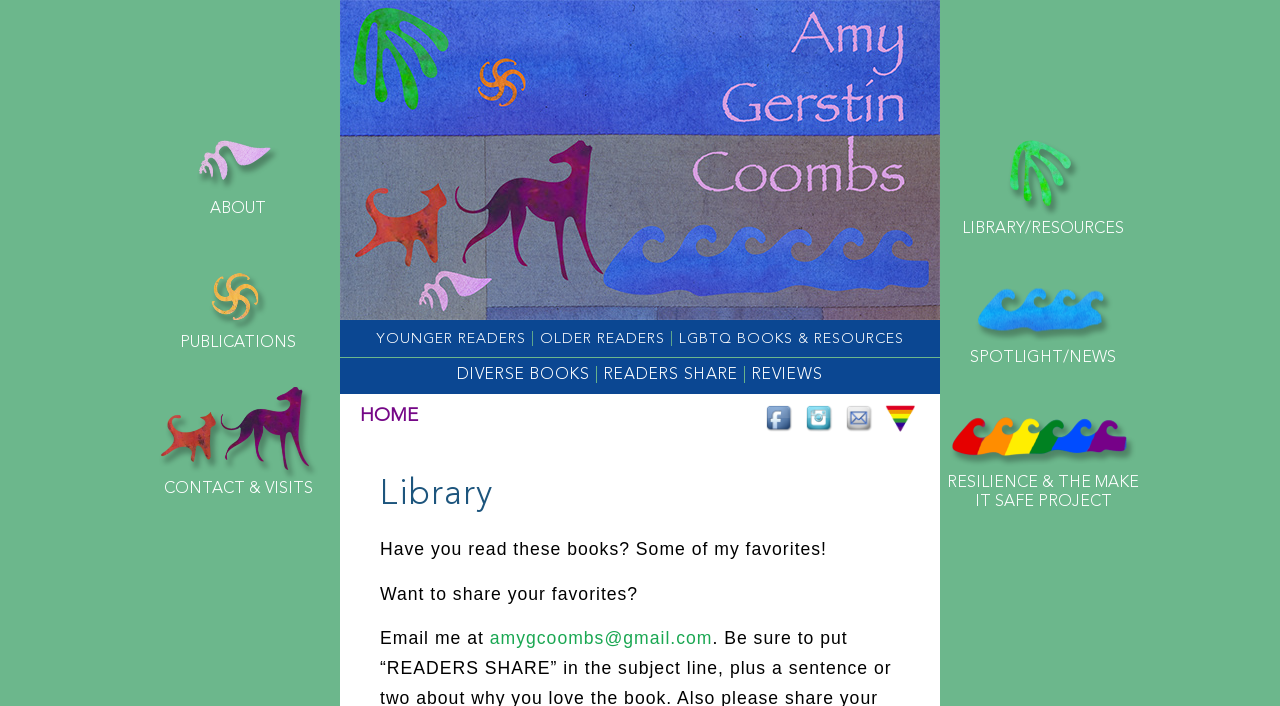How many navigation links are there at the top of the page?
Look at the screenshot and provide an in-depth answer.

I counted the number of navigation links at the top of the page, which are LIBRARY/RESOURCES, SPOTLIGHT/NEWS, RESILIENCE & THE MAKE IT SAFE PROJECT, ABOUT, and PUBLICATIONS.